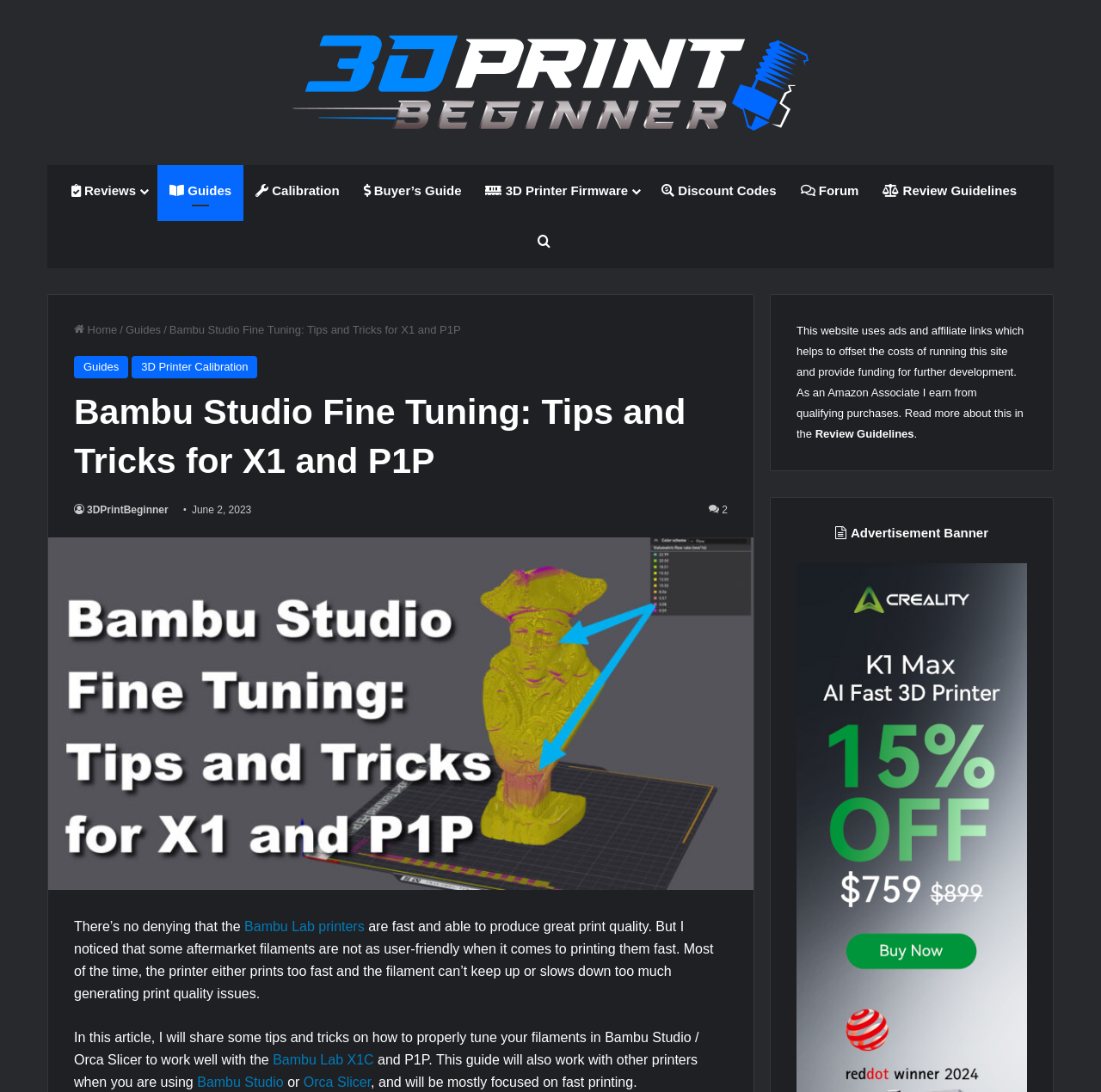Identify the bounding box coordinates for the UI element described as: "Guides".

[0.114, 0.296, 0.146, 0.308]